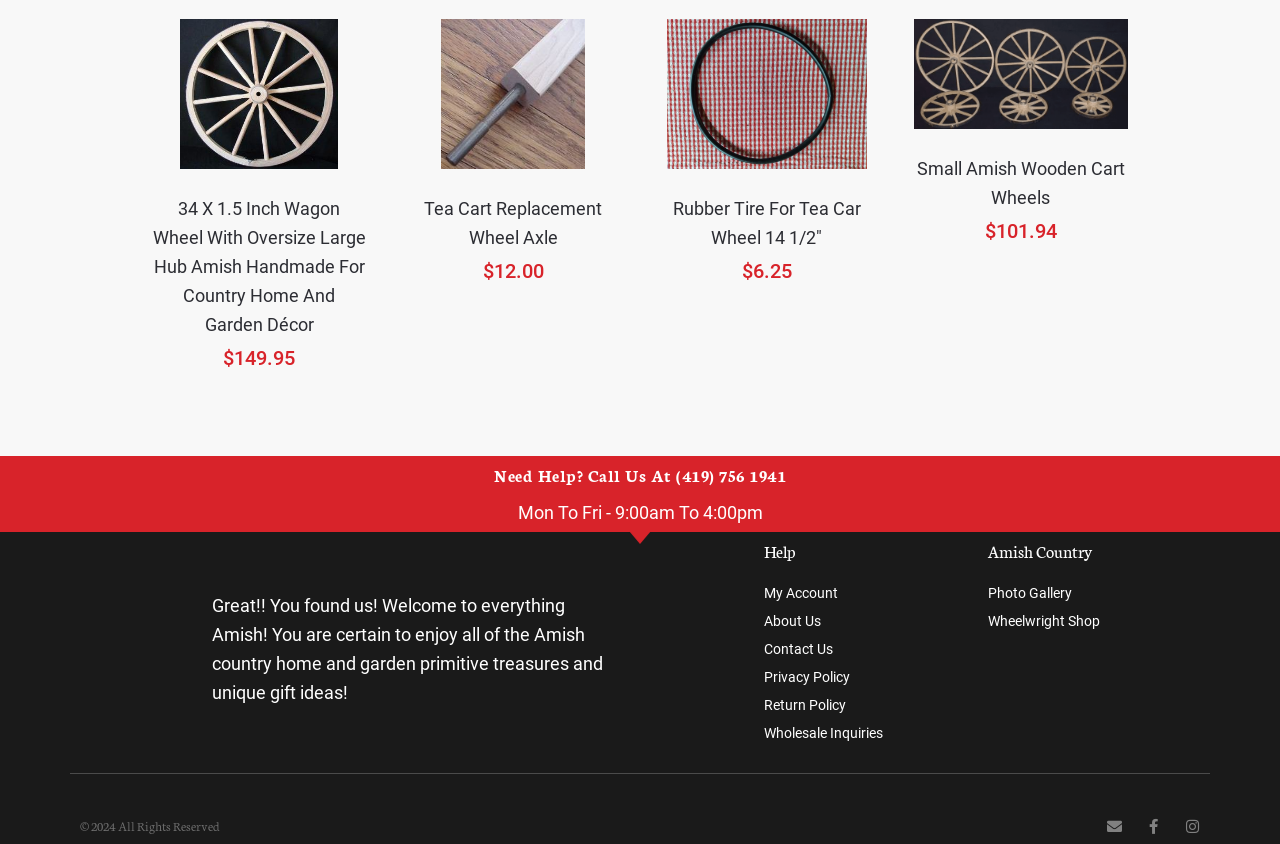Answer the question in a single word or phrase:
What is the copyright year of the website?

2024